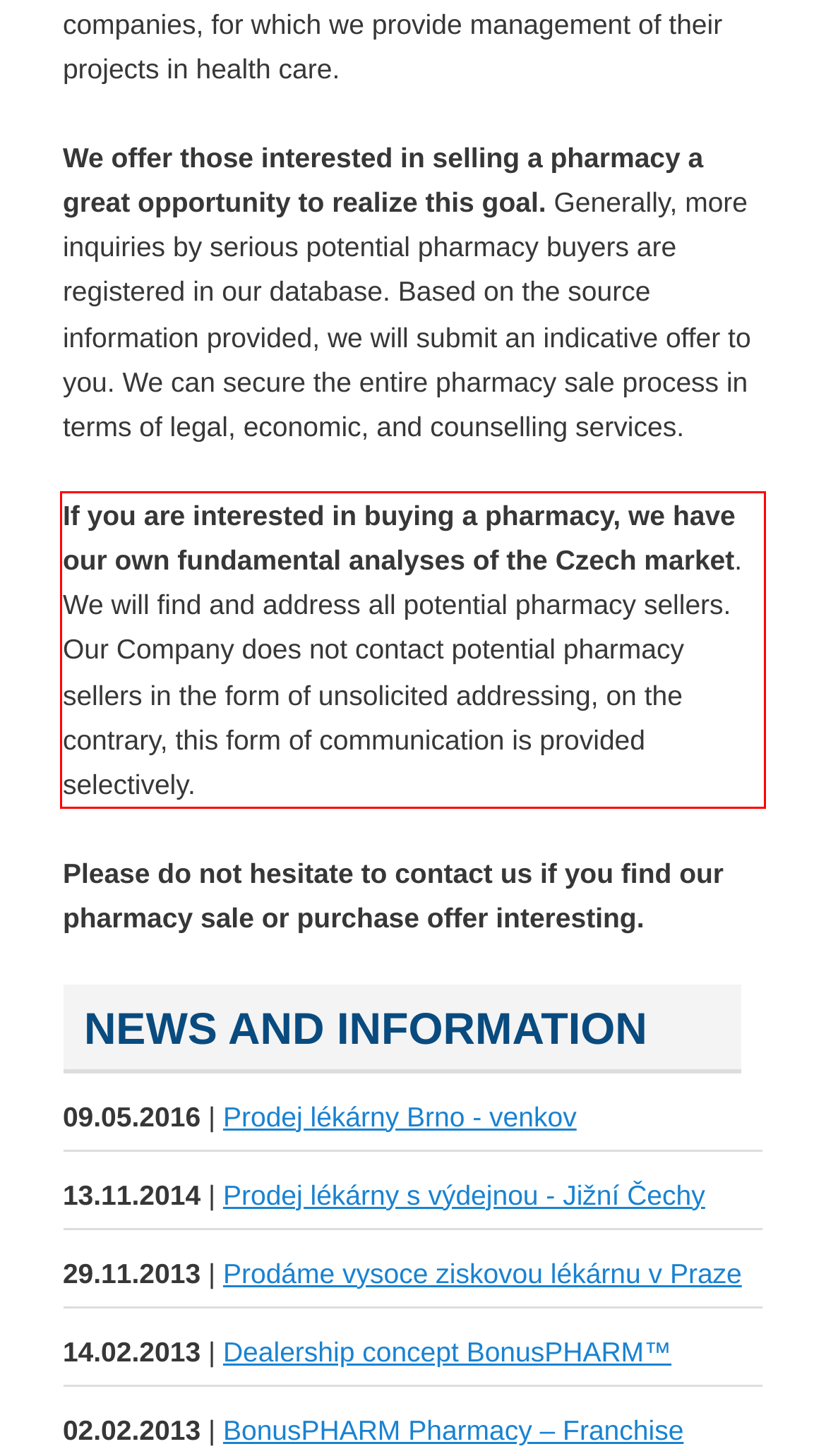Please analyze the screenshot of a webpage and extract the text content within the red bounding box using OCR.

If you are interested in buying a pharmacy, we have our own fundamental analyses of the Czech market. We will find and address all potential pharmacy sellers. Our Company does not contact potential pharmacy sellers in the form of unsolicited addressing, on the contrary, this form of communication is provided selectively.